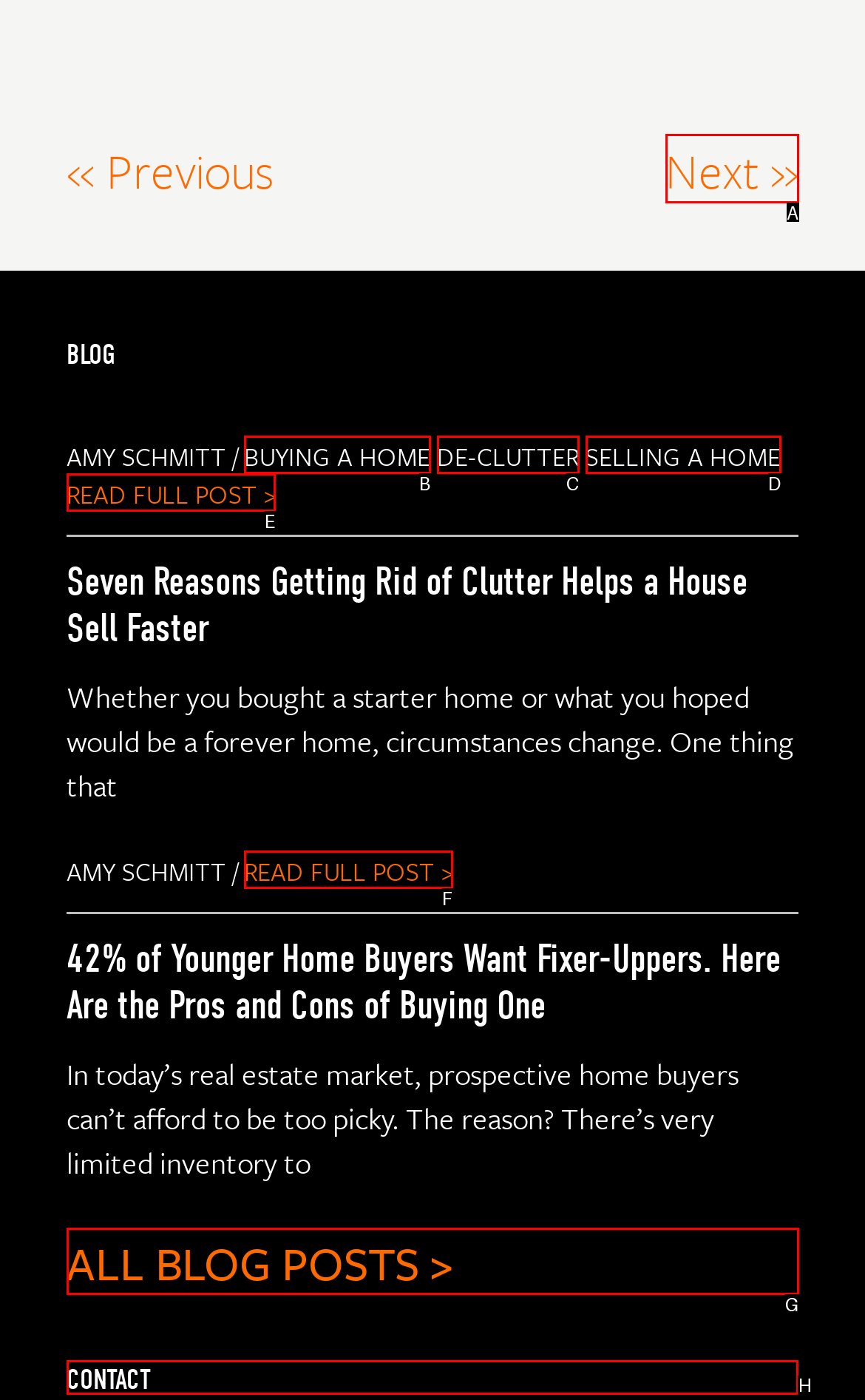Identify the correct HTML element to click to accomplish this task: contact us
Respond with the letter corresponding to the correct choice.

H